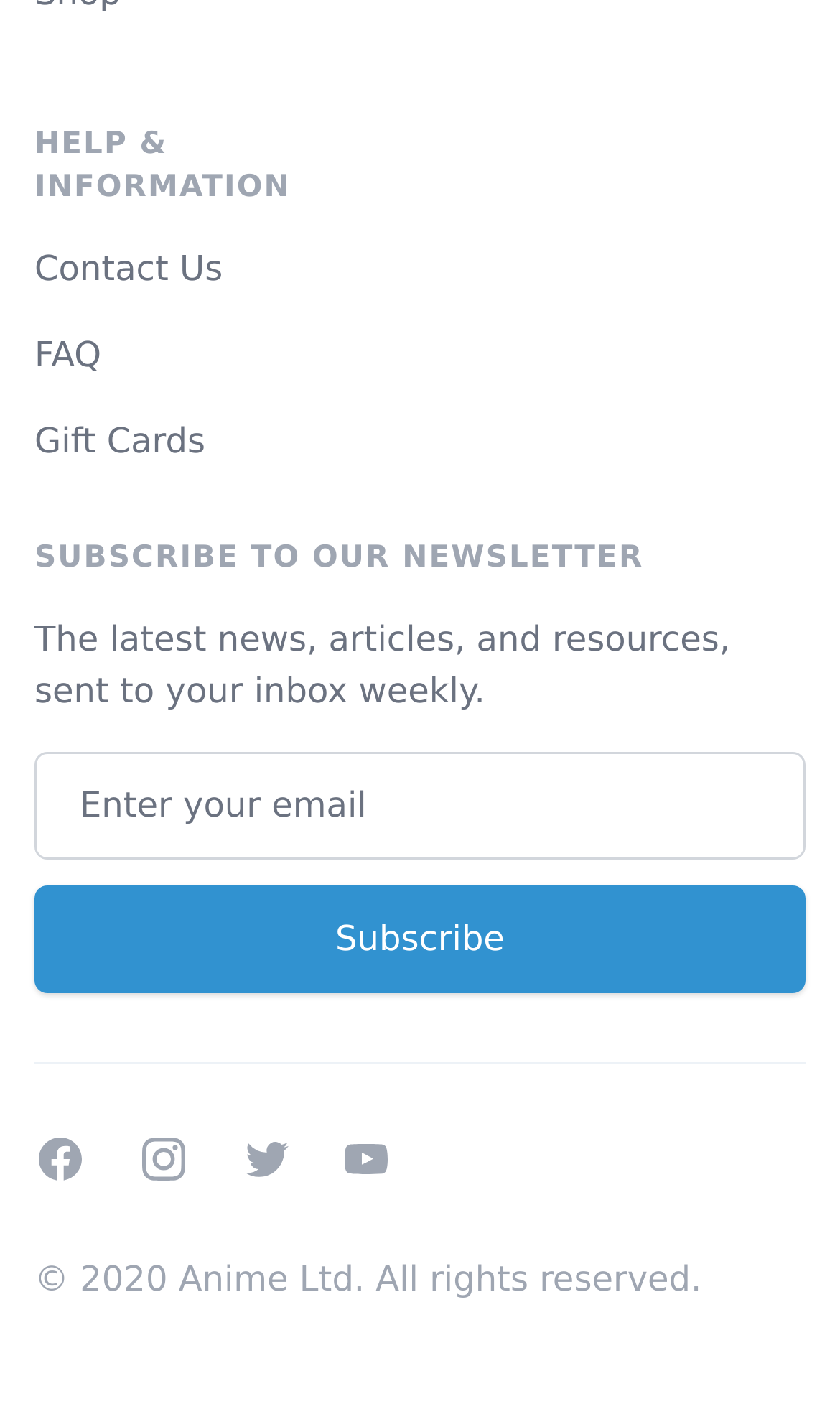Find the bounding box coordinates for the area you need to click to carry out the instruction: "Contact us". The coordinates should be four float numbers between 0 and 1, indicated as [left, top, right, bottom].

[0.041, 0.176, 0.265, 0.205]